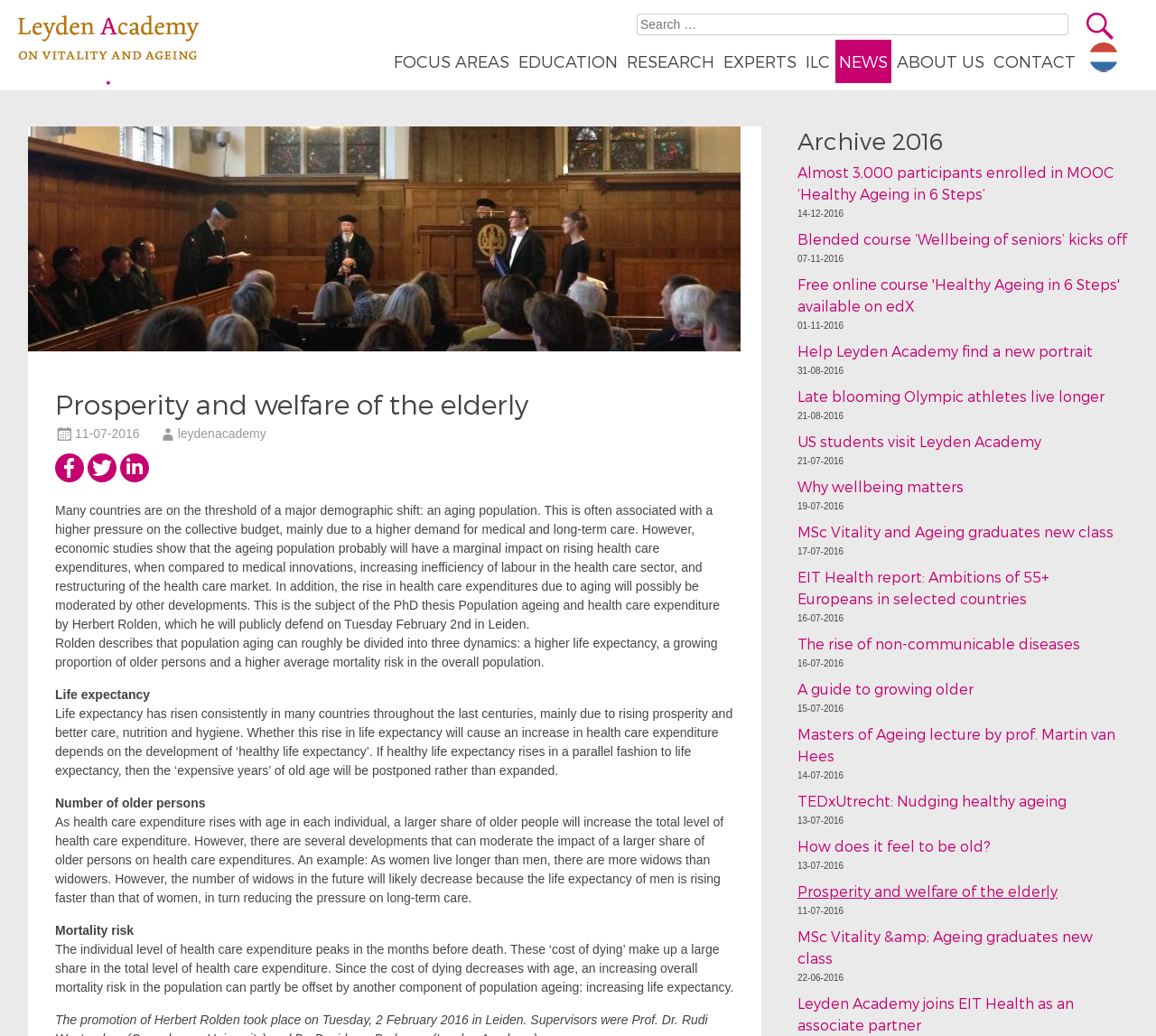Identify the bounding box coordinates for the element that needs to be clicked to fulfill this instruction: "Read about Almost 3,000 participants enrolled in MOOC ‘Healthy Ageing in 6 Steps’". Provide the coordinates in the format of four float numbers between 0 and 1: [left, top, right, bottom].

[0.69, 0.158, 0.963, 0.195]